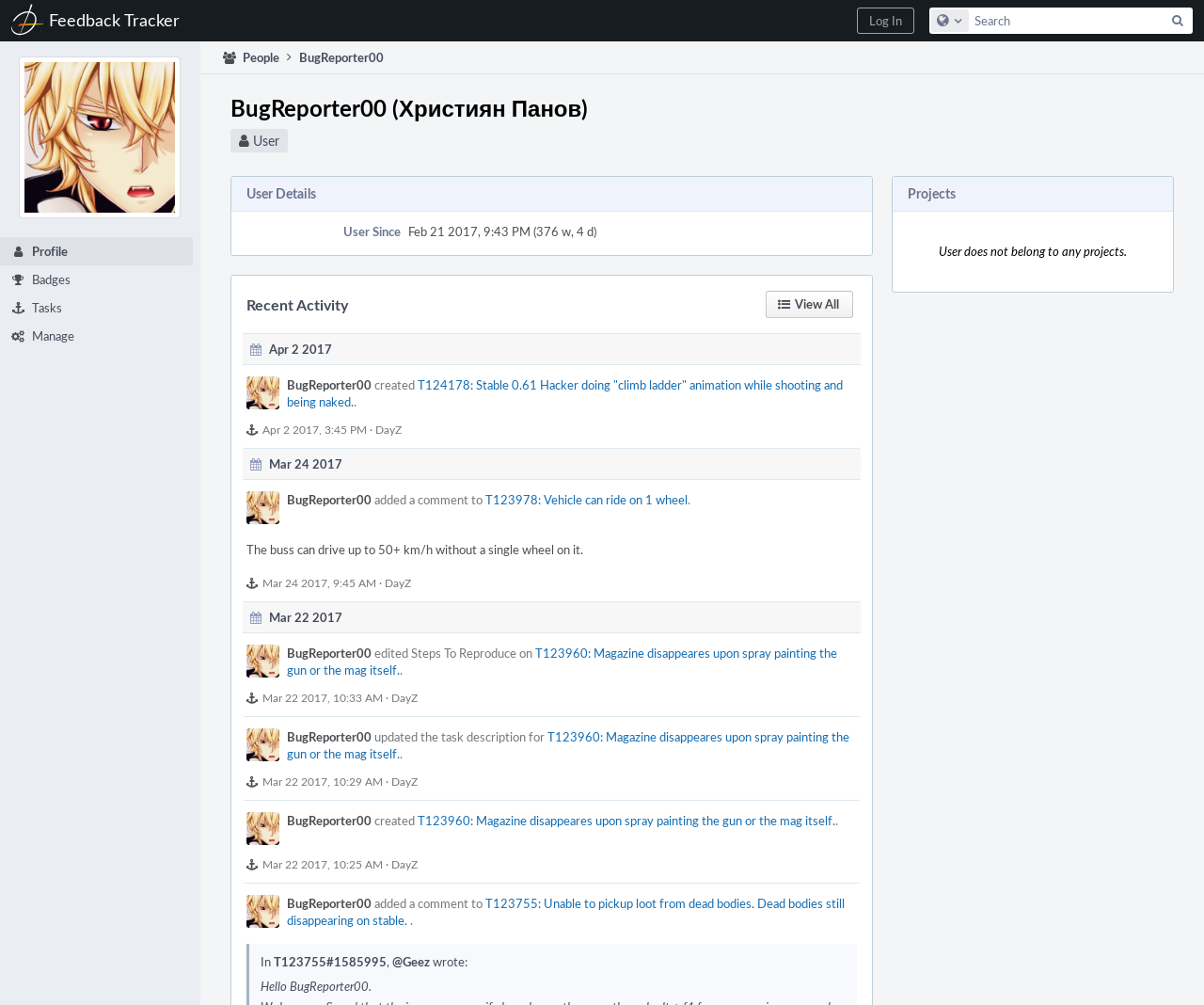Specify the bounding box coordinates of the region I need to click to perform the following instruction: "Explore the related links". The coordinates must be four float numbers in the range of 0 to 1, i.e., [left, top, right, bottom].

None